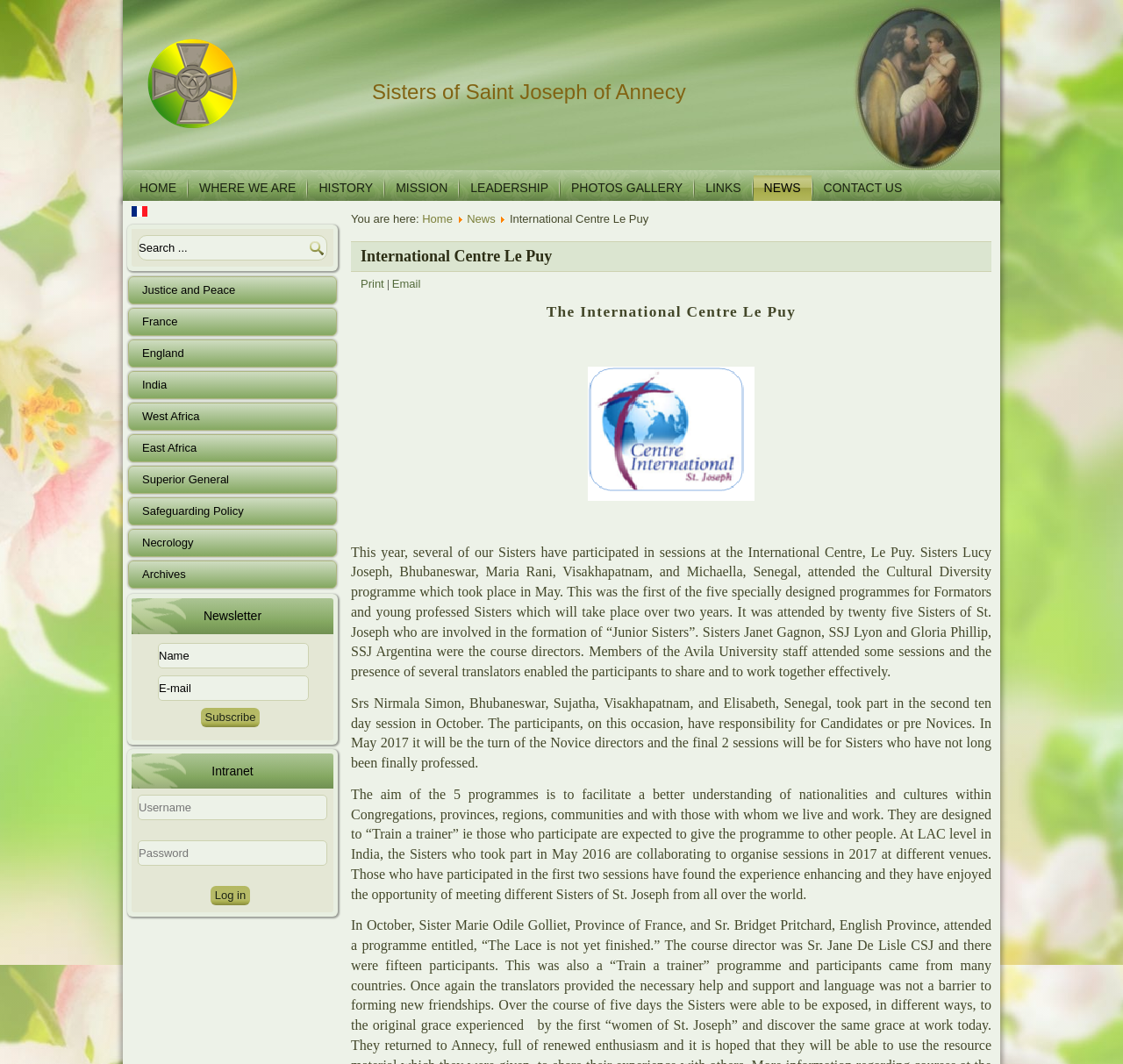How many Sisters participated in the Cultural Diversity programme in May?
Using the image provided, answer with just one word or phrase.

25